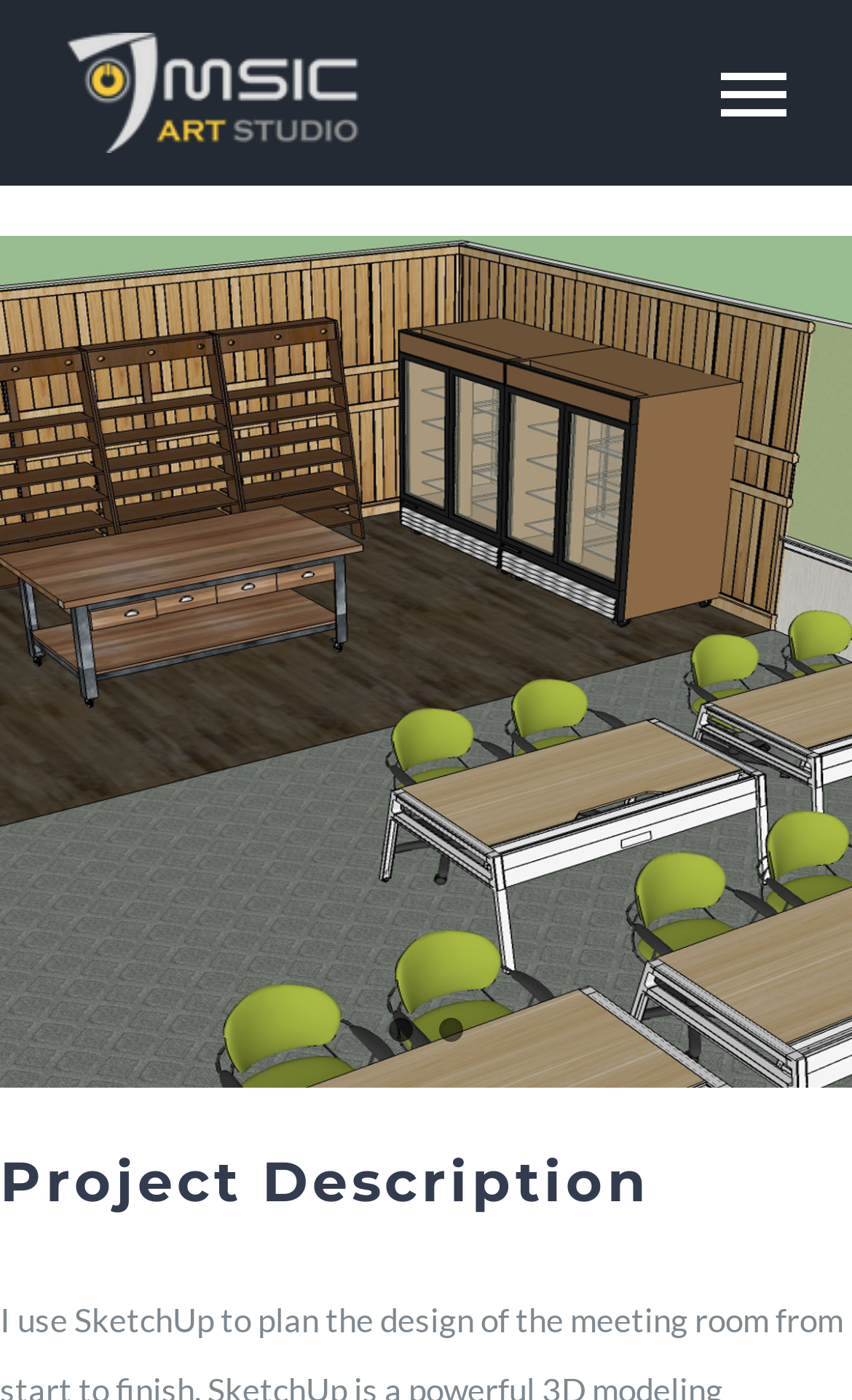Please reply to the following question using a single word or phrase: 
How many sub-links are under the 'Contact' link?

2